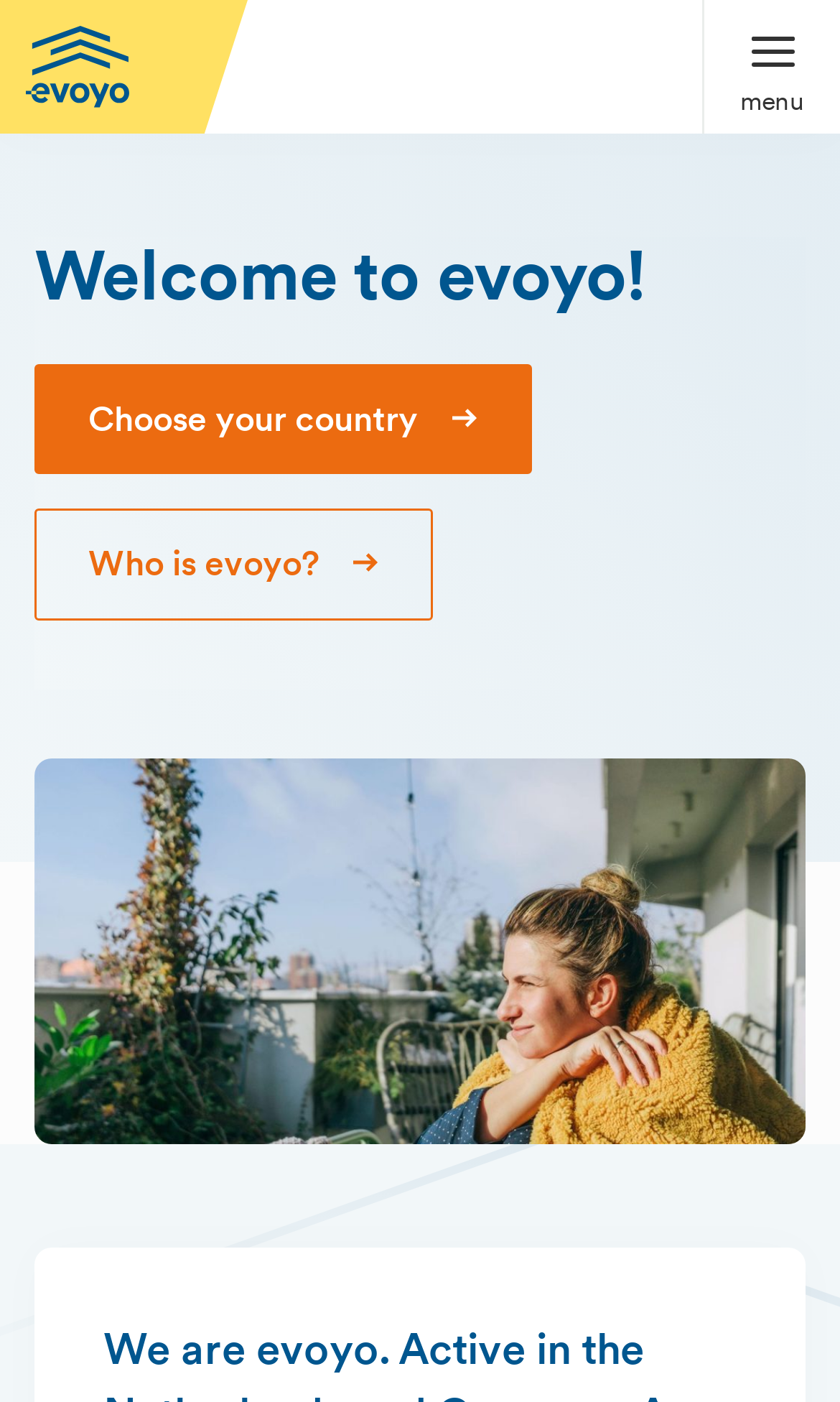Extract the bounding box coordinates for the UI element described as: "parent_node: menu".

[0.0, 0.0, 0.185, 0.095]